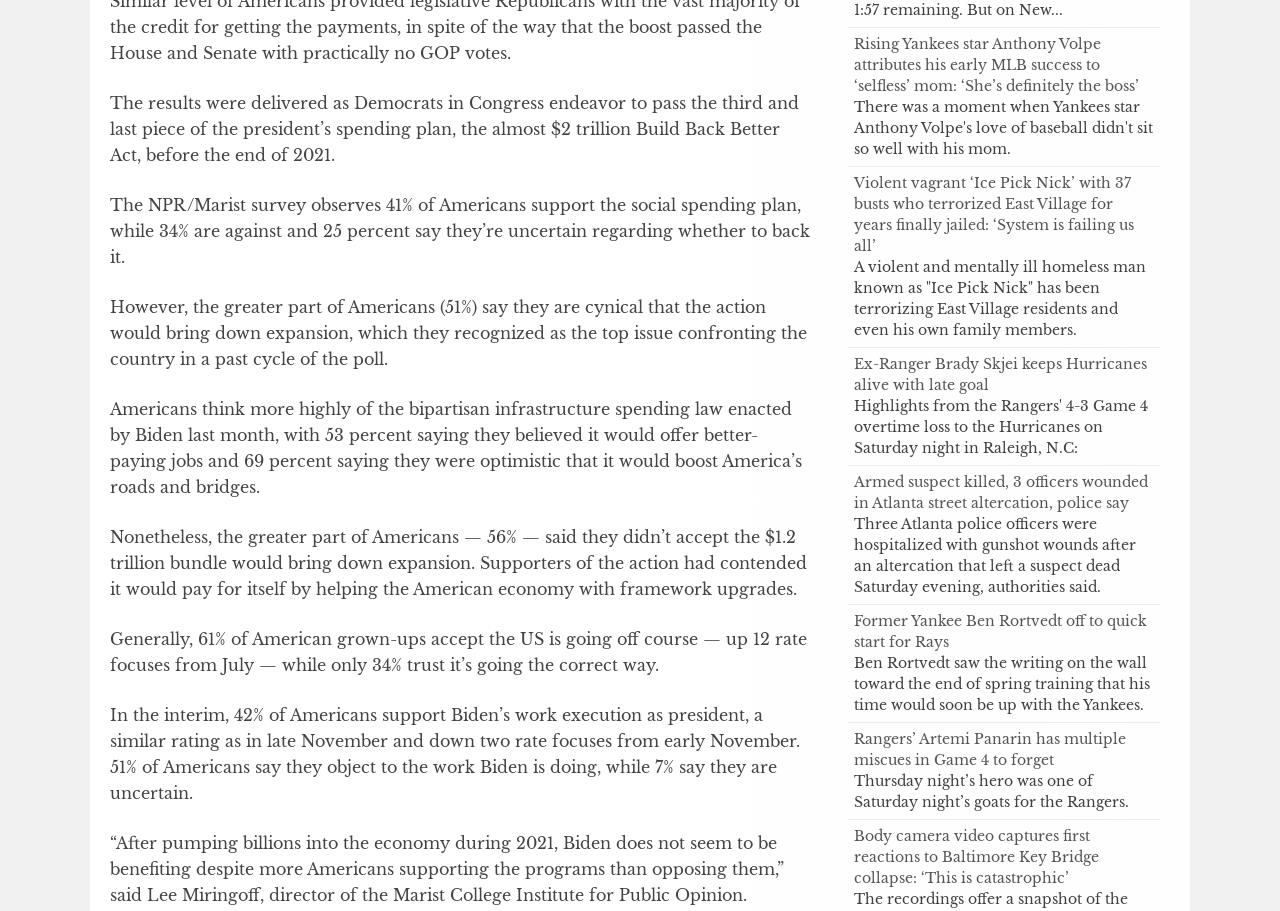Utilize the information from the image to answer the question in detail:
What is the percentage of Americans who think the US is going off course?

The answer is obtained from the StaticText element with text 'Generally, 61% of American grown-ups accept the US is going off course — up 12 rate focuses from July — while only 34% trust it’s going the correct way.' This information is presented in the main content area of the webpage.